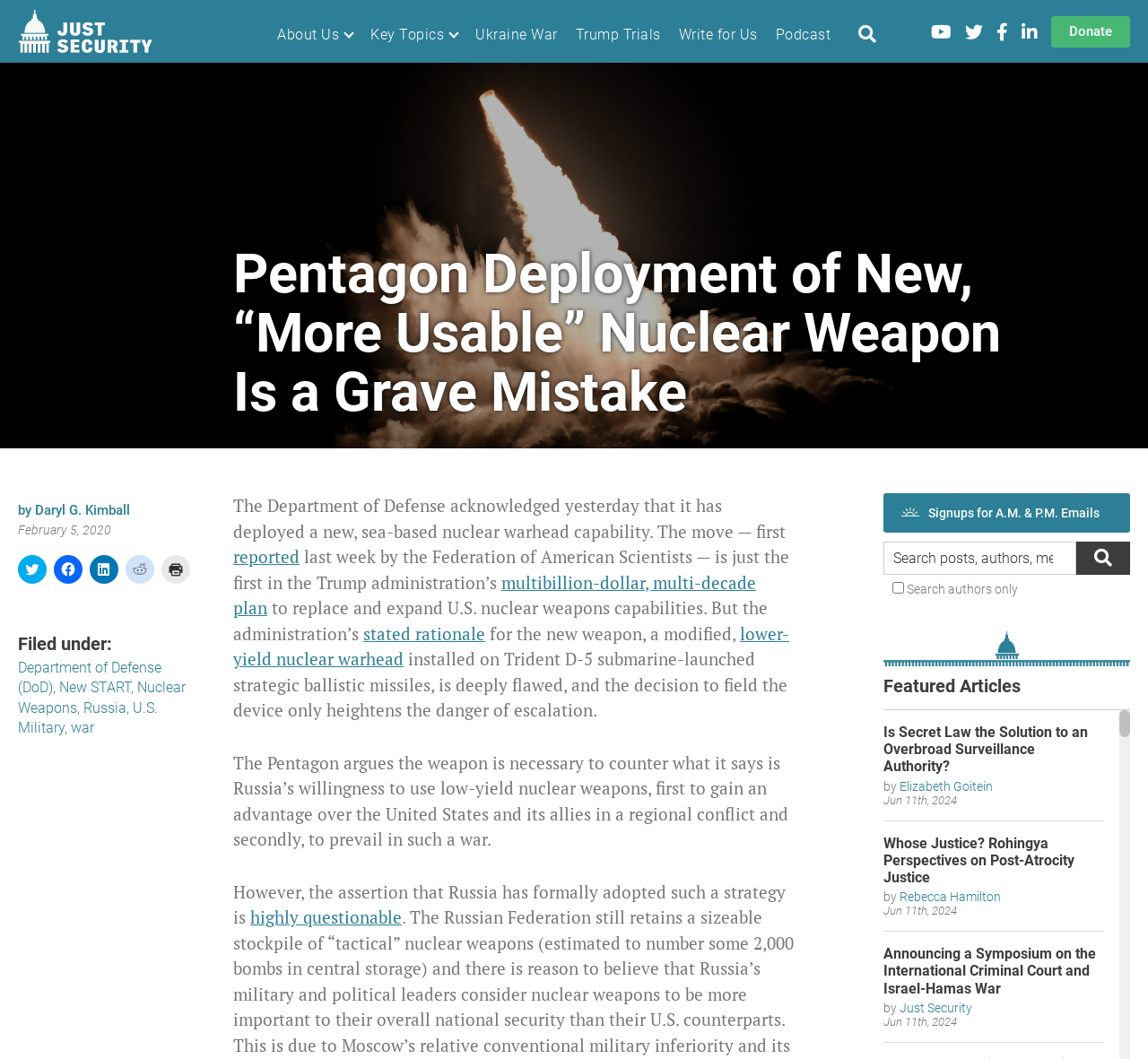What is the purpose of the search box?
Based on the image, answer the question with a single word or brief phrase.

Search for articles